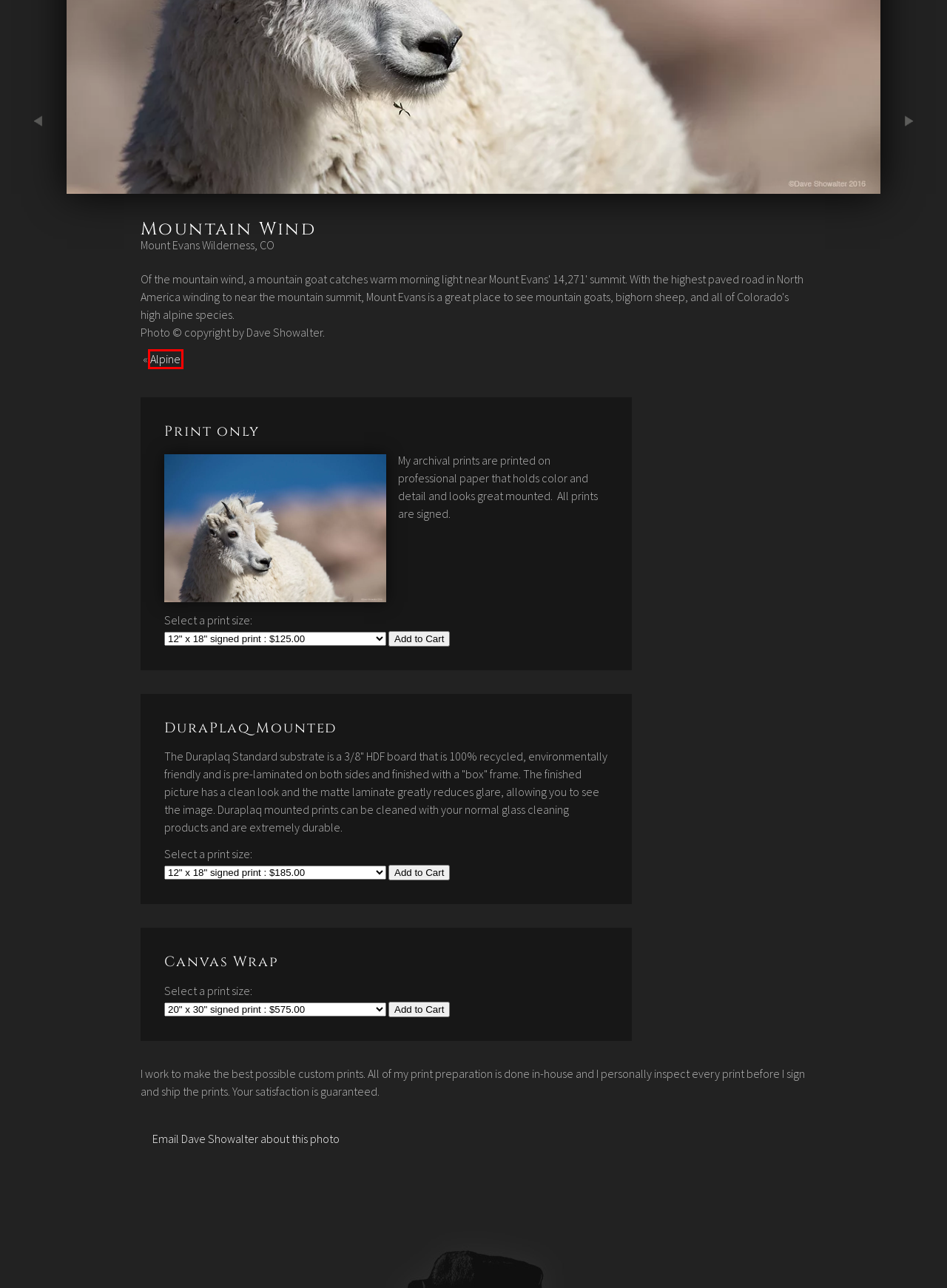A screenshot of a webpage is given with a red bounding box around a UI element. Choose the description that best matches the new webpage shown after clicking the element within the red bounding box. Here are the candidates:
A. News | Dave Showalter Nature Photography
B. Mount Evans Autumn Sunrise | Mount Evans Wilderness, CO | Dave Showalter Nature Photography
C. Dave Showalter Nature Photography
D. Events | Dave Showalter Nature Photography
E. Conservation | Dave Showalter Nature Photography
F. Shopping Cart | Dave Showalter Nature Photography
G. About Dave Showalter | Dave Showalter Nature Photography
H. Alpine | Dave Showalter Nature Photography

H